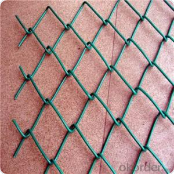Offer a thorough description of the image.

The image displays a section of green PVC coated welded wire mesh, featuring a diamond pattern. This type of wire mesh is commonly used for fencing applications, providing both durability and aesthetic appeal. The close-up view highlights the meticulous knotting and interlocking of the wire which ensures the structure's strength. The background material appears smooth and contrasts with the textured surface of the mesh, enhancing its visual prominence. This product is designed for various applications including security fencing, garden boundaries, and animal enclosures, effectively combining functionality with a clean appearance.